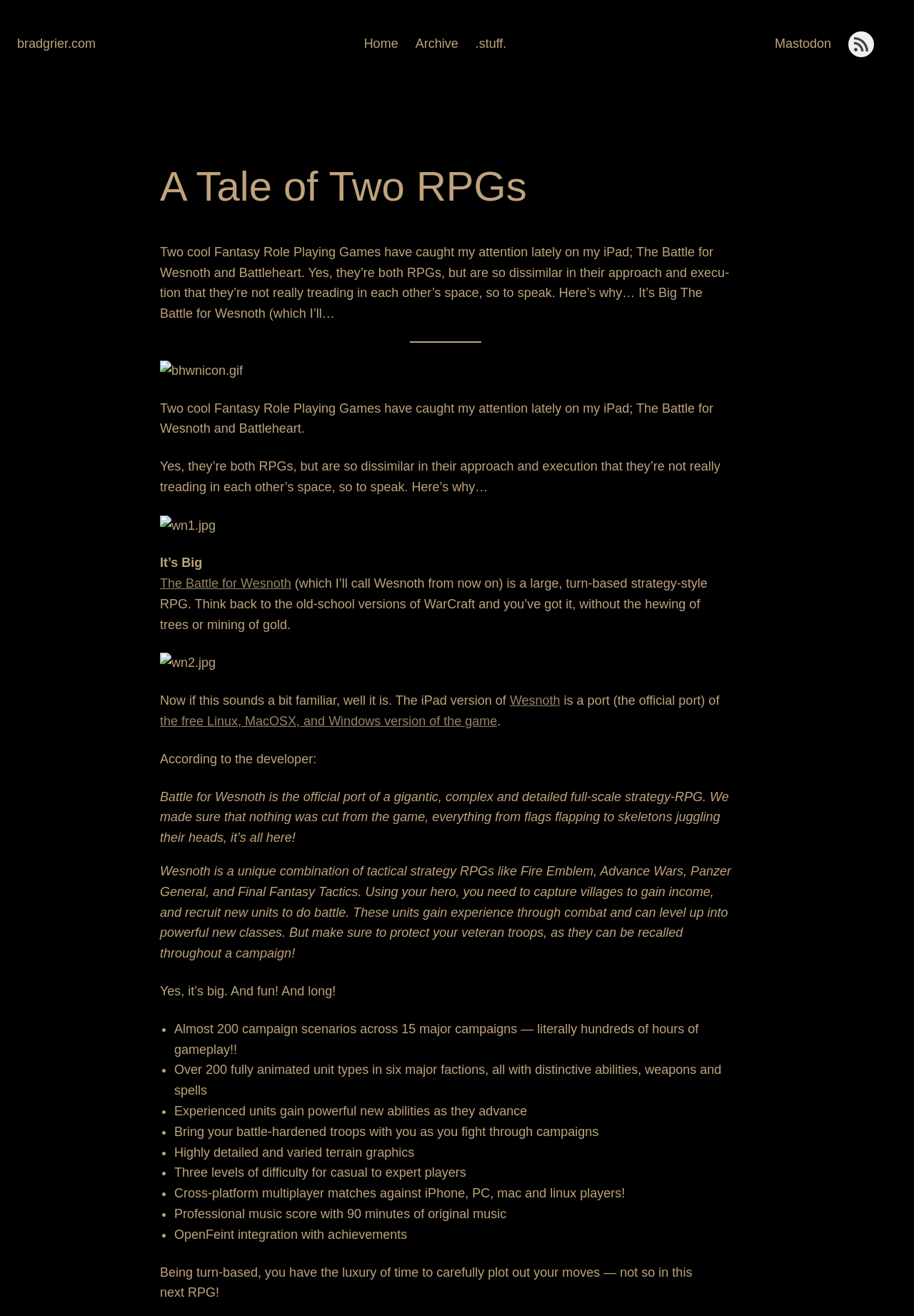What is the platform for The Battle for Wesnoth mentioned in the article?
Can you give a detailed and elaborate answer to the question?

The article mentions that The Battle for Wesnoth is available on the iPad, and also mentions cross-platform multiplayer matches against iPhone, PC, Mac, and Linux players.